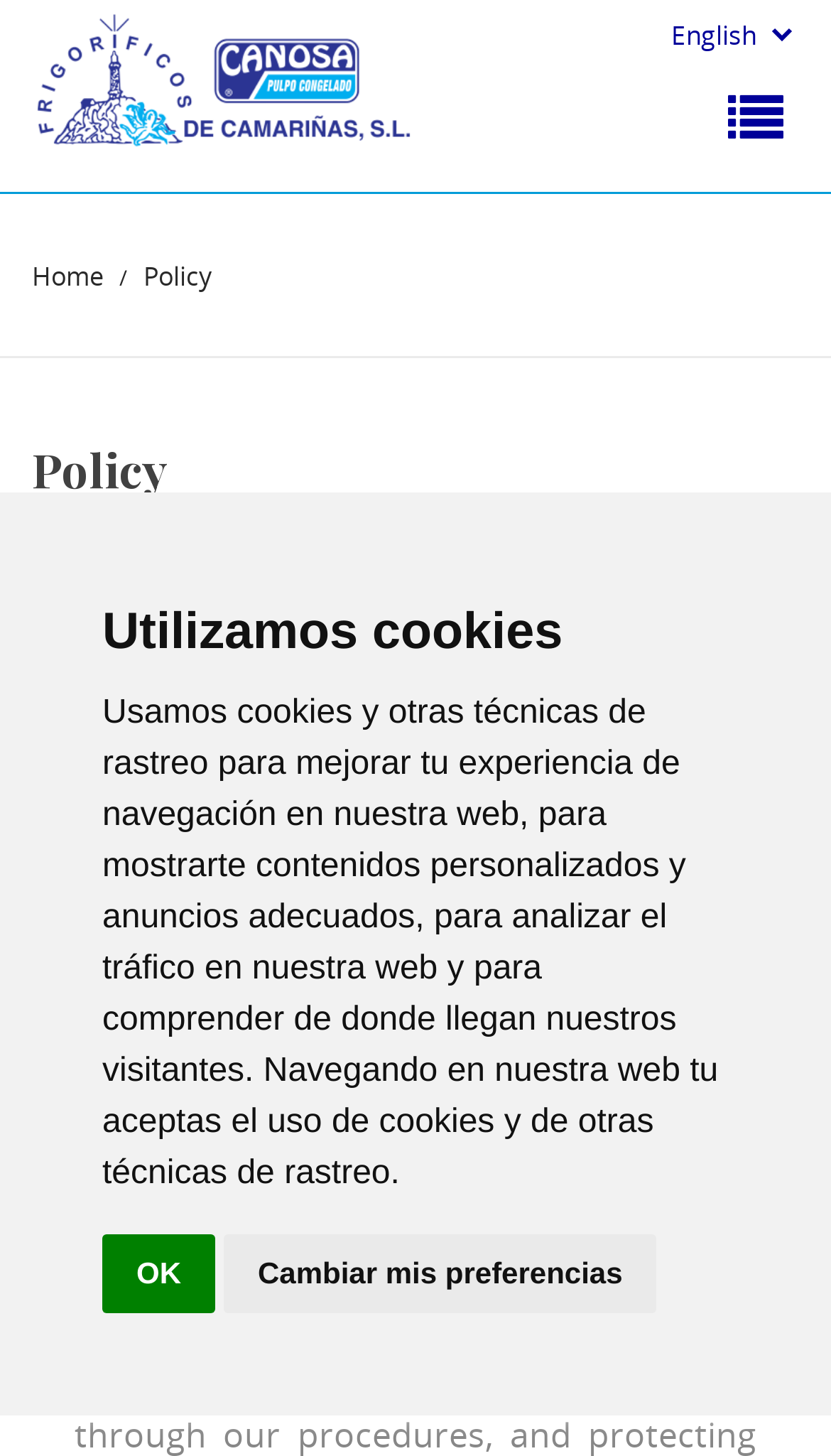Please identify the bounding box coordinates of the area that needs to be clicked to follow this instruction: "Click the Home link".

[0.038, 0.175, 0.126, 0.205]